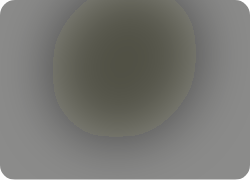Explain the image in a detailed way.

The image features the Acer Aspire 5 A515-45-R74Z, a laptop recognized for its aesthetic appeal and strong performance. Specifically tailored for users seeking a balanced combination of productivity and entertainment, this model boasts a 15.6-inch Full HD widescreen LED-backlit IPS display, delivering vibrant visuals and an immersive experience. 

Powered by the AMD Ryzen 5 5500U Hexa-Core Mobile Processor with AMD Radeon Graphics, it ensures smooth functionality across a variety of applications, enhancing efficiency for everyday tasks or creative projects. The laptop integrates 8GB DDR4 memory and a 256GB NVMe SSD, providing ample storage and rapid data access. 

Highlighted features include extensive connectivity options, including USB-C ports and HDMI capability, making it suitable for both work and leisure activities. The Acer Aspire 5 is particularly noted for its commendable audio quality and cooling efficiency, owing to its dual-fan design. This laptop stands out as an excellent choice for anyone in need of a reliable and stylish computing device.